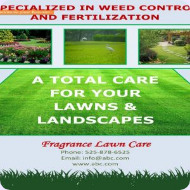Give a detailed account of the visual content in the image.

The image showcases a vibrant advertisement for Fragrance Lawn Care, highlighting their expertise in lawn maintenance with a focus on weed control and fertilization. The top section features lush green images of well-maintained landscapes, visually representing the services offered. The prominent text in the center reads, "A TOTAL CARE FOR YOUR LAWNS & LANDSCAPES," effectively conveying a message of comprehensive lawn care solutions. Contact information, including a phone number and email, is provided at the bottom, encouraging potential clients to reach out for services. Overall, the design emphasizes the company's commitment to creating and maintaining beautiful outdoor spaces.